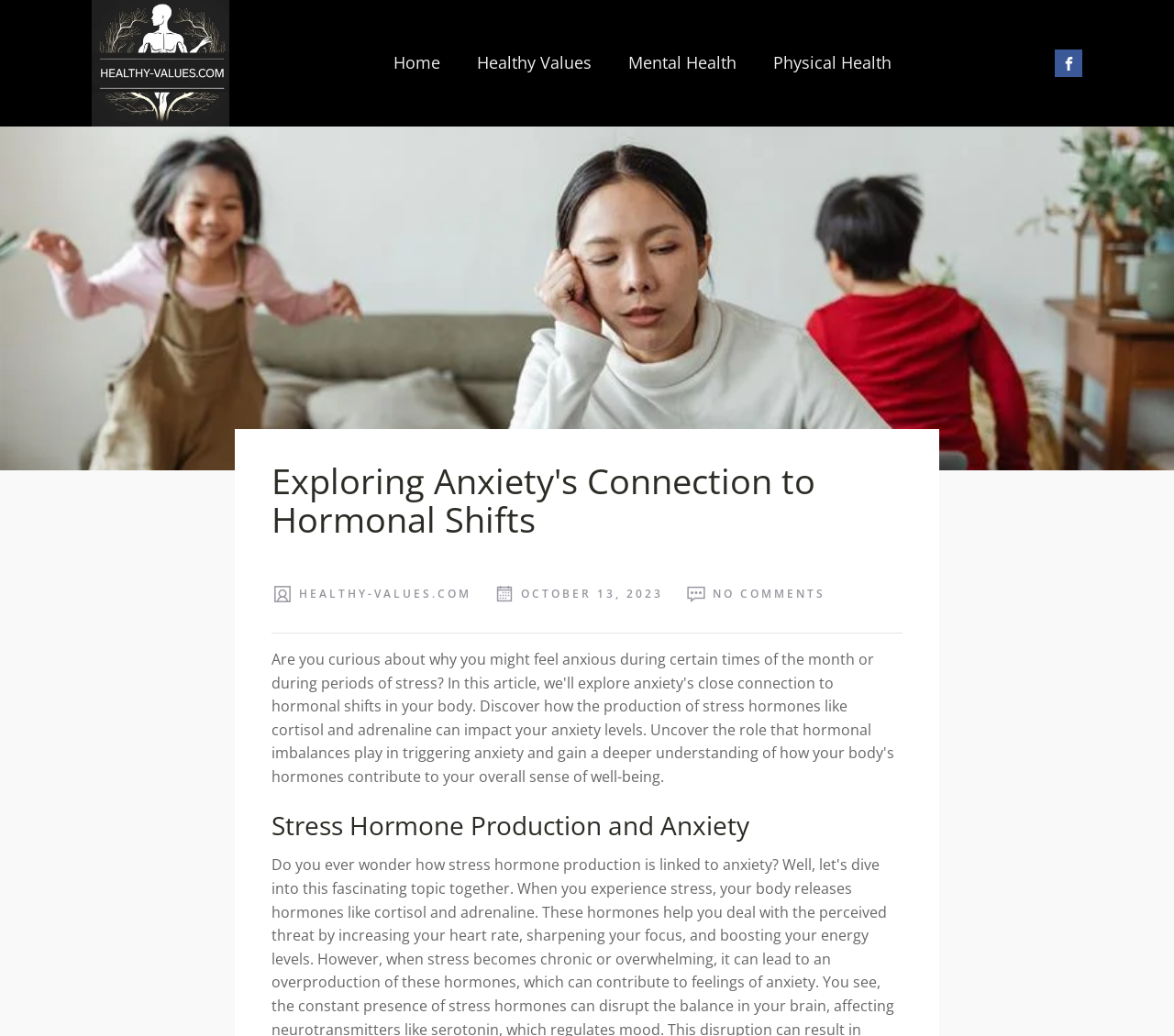Please answer the following question using a single word or phrase: 
What is the website's name?

Healthy-Values.com